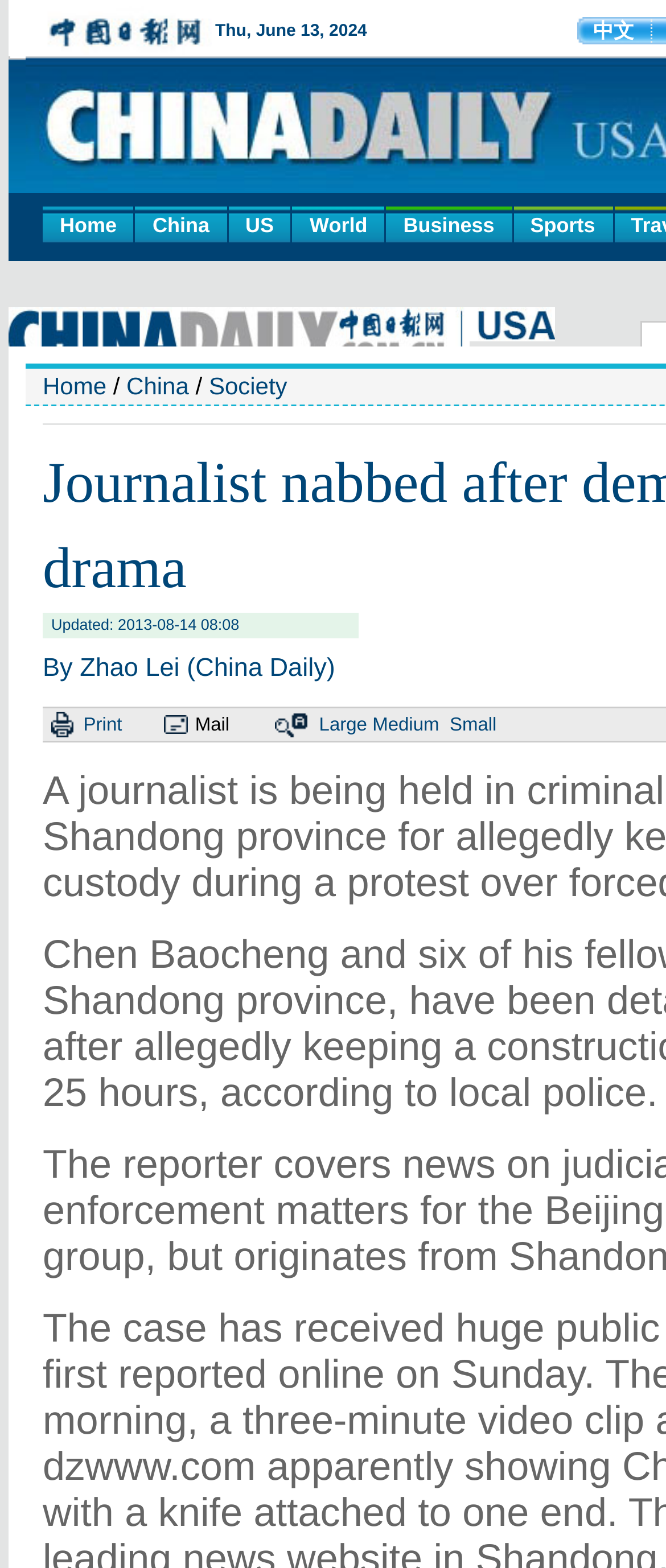Produce a meticulous description of the webpage.

The webpage appears to be a news article page from China Daily. At the top, there are six navigation links: "Home", "China", "US", "World", "Business", and "Sports", aligned horizontally across the page. Below these links, there is a secondary navigation bar with similar links, including "Home", "China", and "Society".

On the left side of the page, there is a heading that displays the update time of the article, "Updated: 2013-08-14 08:08". Below this heading, there are four layout table cells containing an image, a "Print" link, an image, and a "Mail" link, respectively. These cells are aligned horizontally and are likely part of a toolbar or action menu.

The main content of the page is not explicitly described in the accessibility tree, but the meta description suggests that the article is about a journalist being held in criminal detention for allegedly keeping a man in illegal custody during a protest over forced home demolitions.